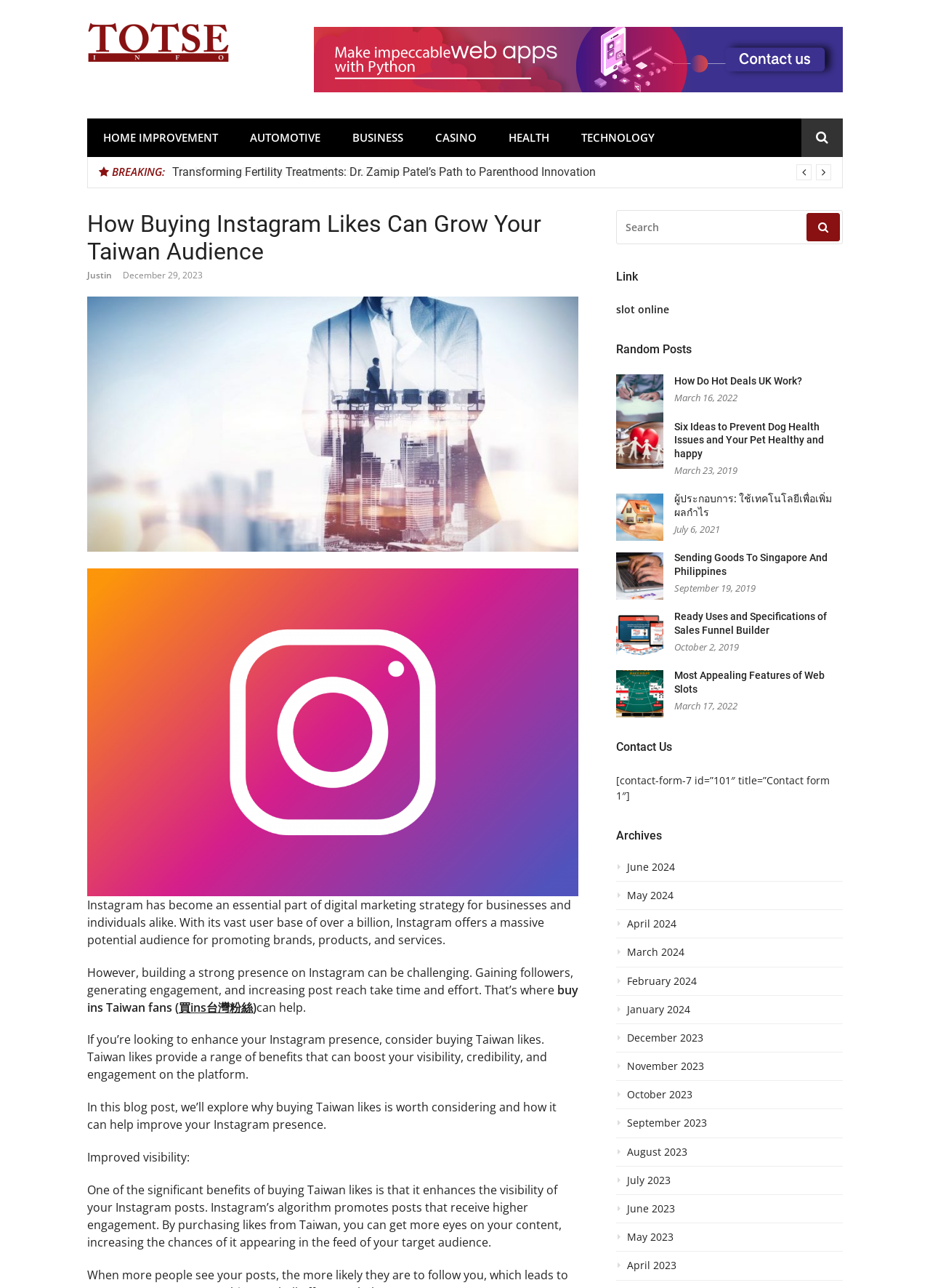Please find the bounding box coordinates of the element that you should click to achieve the following instruction: "Search for something". The coordinates should be presented as four float numbers between 0 and 1: [left, top, right, bottom].

[0.662, 0.163, 0.906, 0.189]